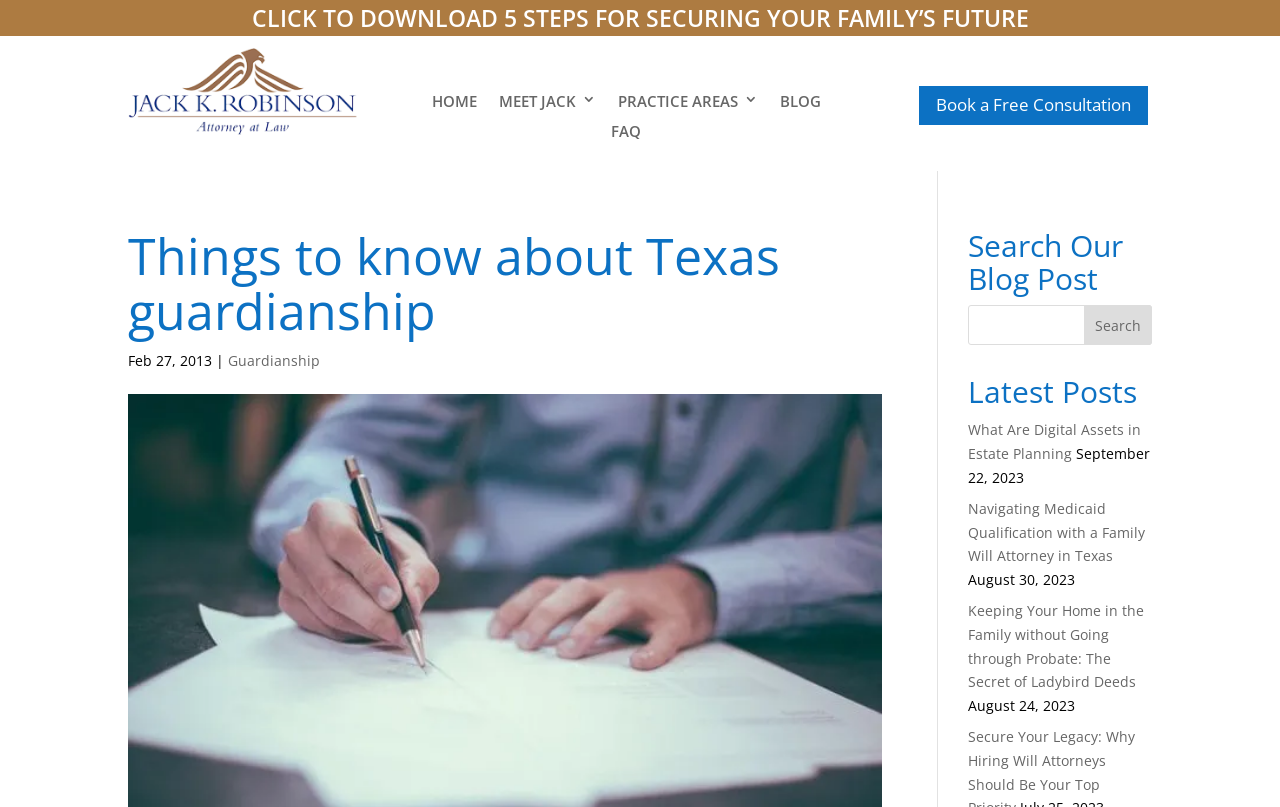What is the topic of the blog post on February 27, 2013?
Based on the image, answer the question with as much detail as possible.

I found the answer by looking at the static text 'Feb 27, 2013' and the link 'Guardianship' next to it, which suggests that the blog post on that date is about guardianship.